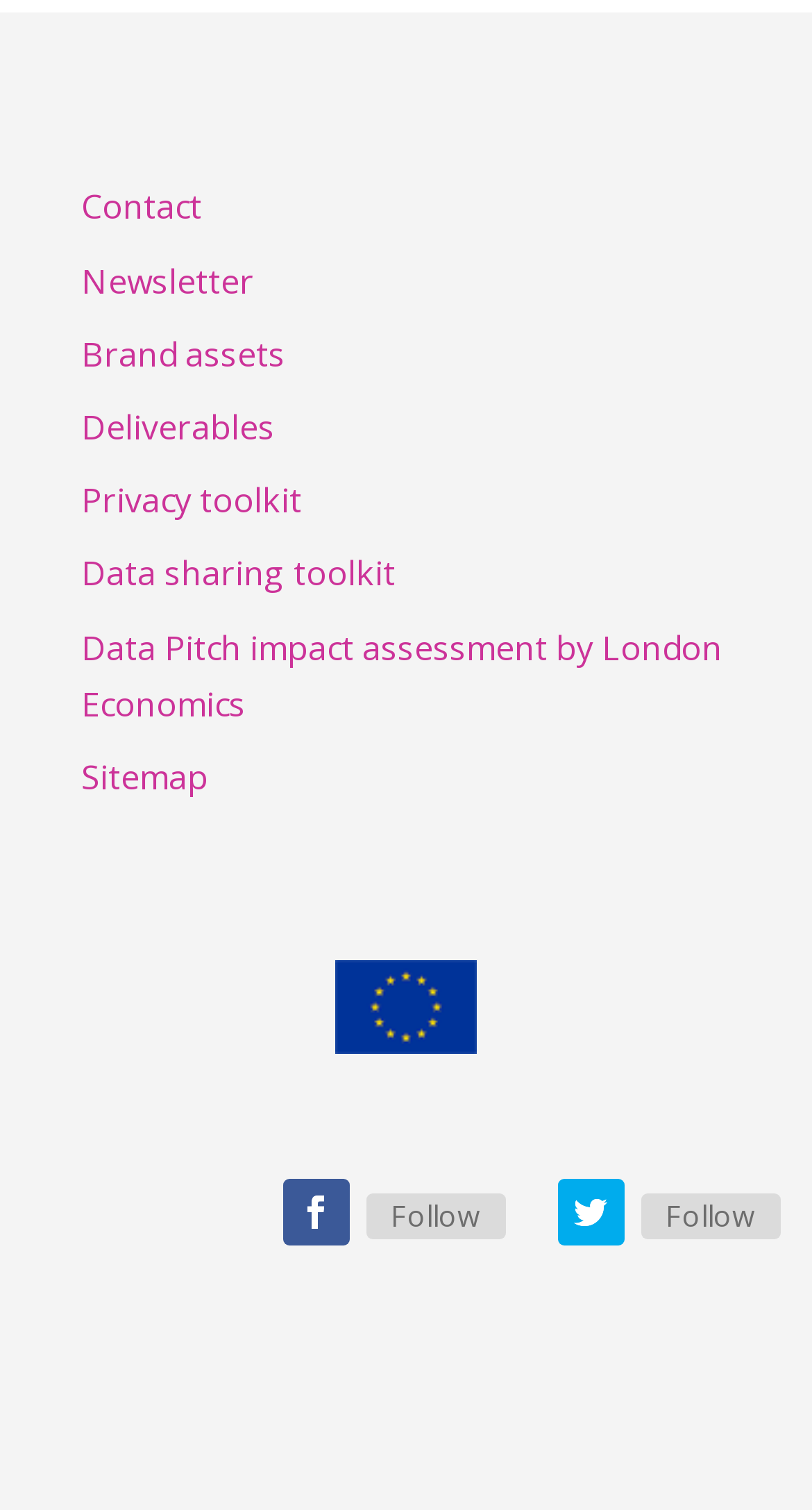Bounding box coordinates are to be given in the format (top-left x, top-left y, bottom-right x, bottom-right y). All values must be floating point numbers between 0 and 1. Provide the bounding box coordinate for the UI element described as: Brand assets

[0.1, 0.219, 0.351, 0.249]